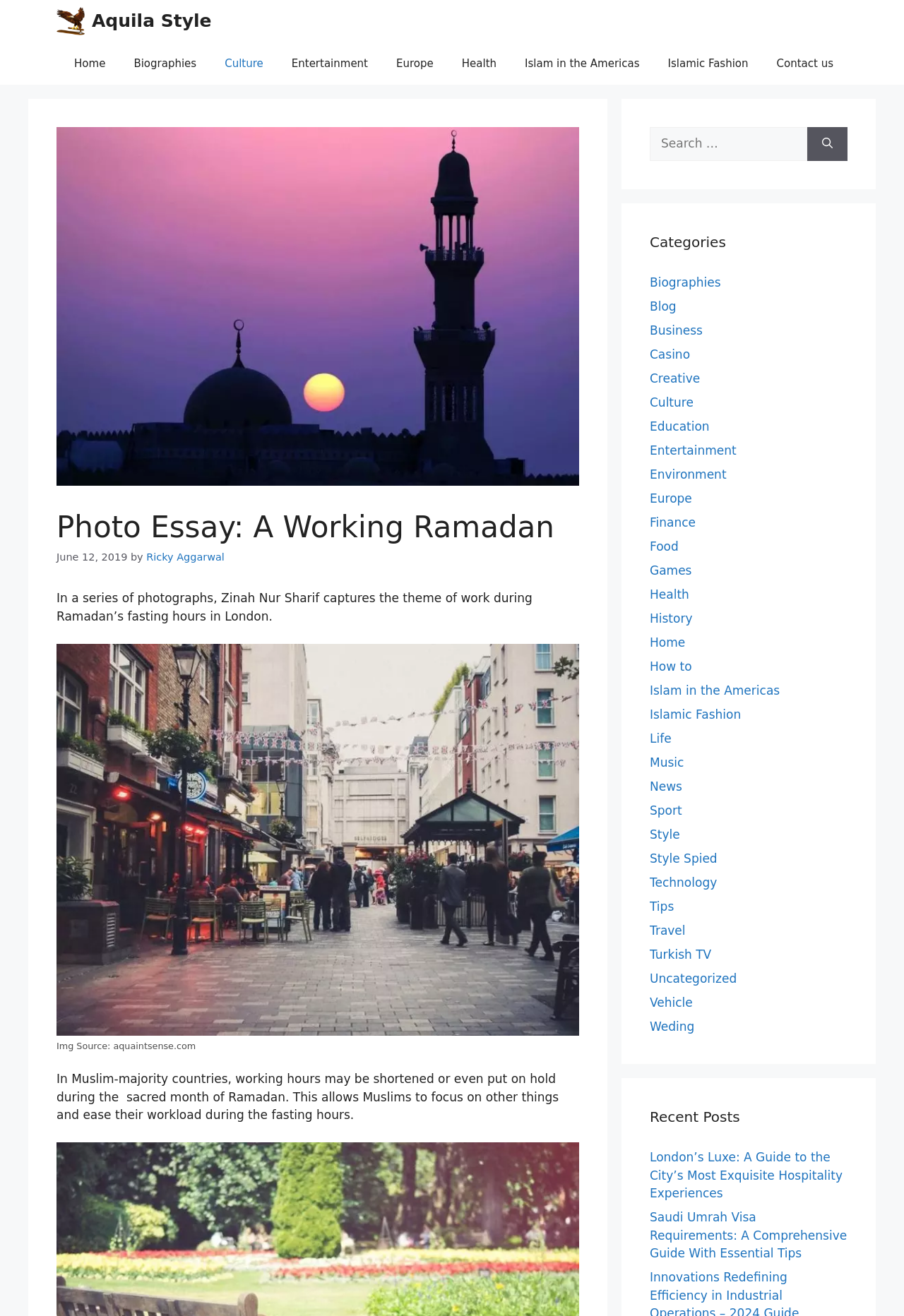Please identify the bounding box coordinates of the element I need to click to follow this instruction: "Go to Home page".

[0.066, 0.032, 0.132, 0.064]